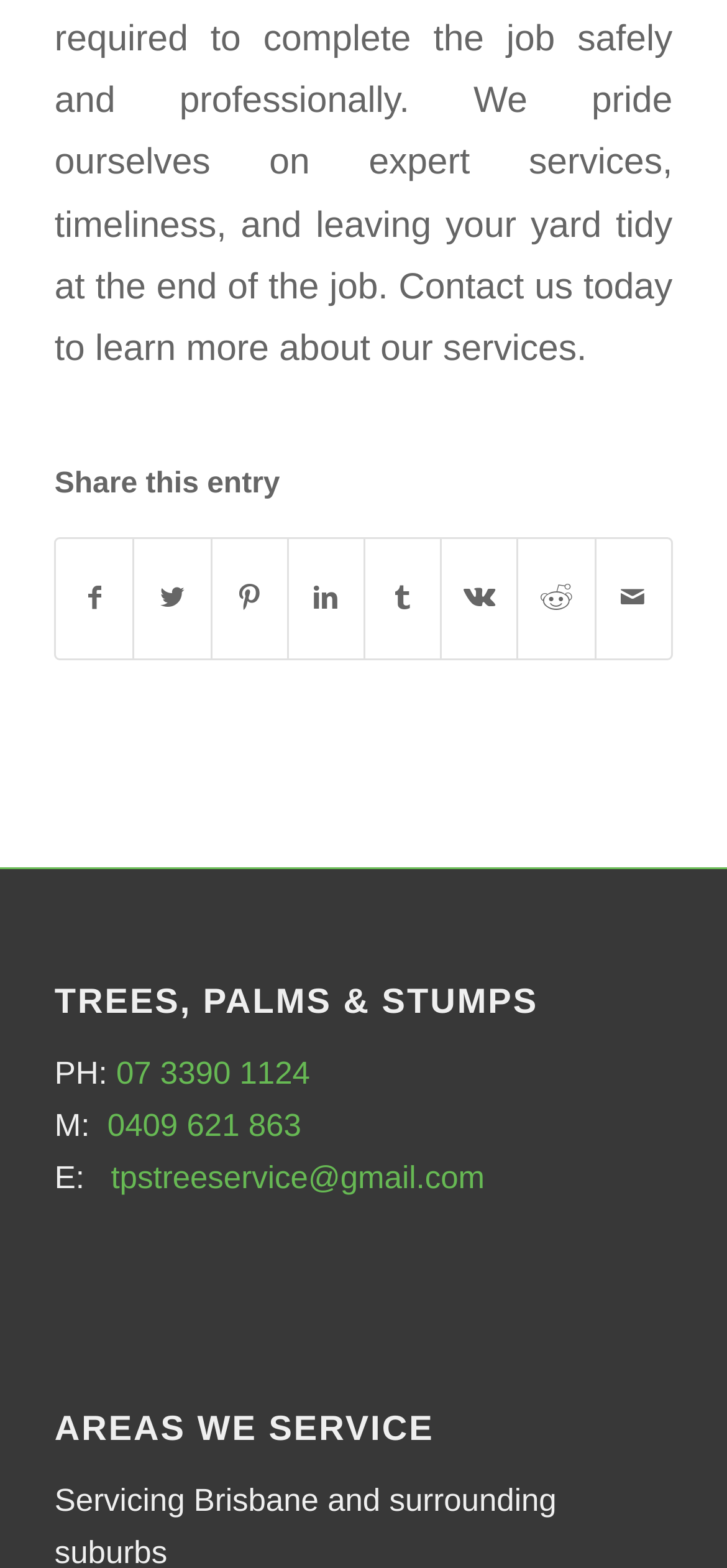Pinpoint the bounding box coordinates for the area that should be clicked to perform the following instruction: "Call the phone number".

[0.16, 0.673, 0.426, 0.695]